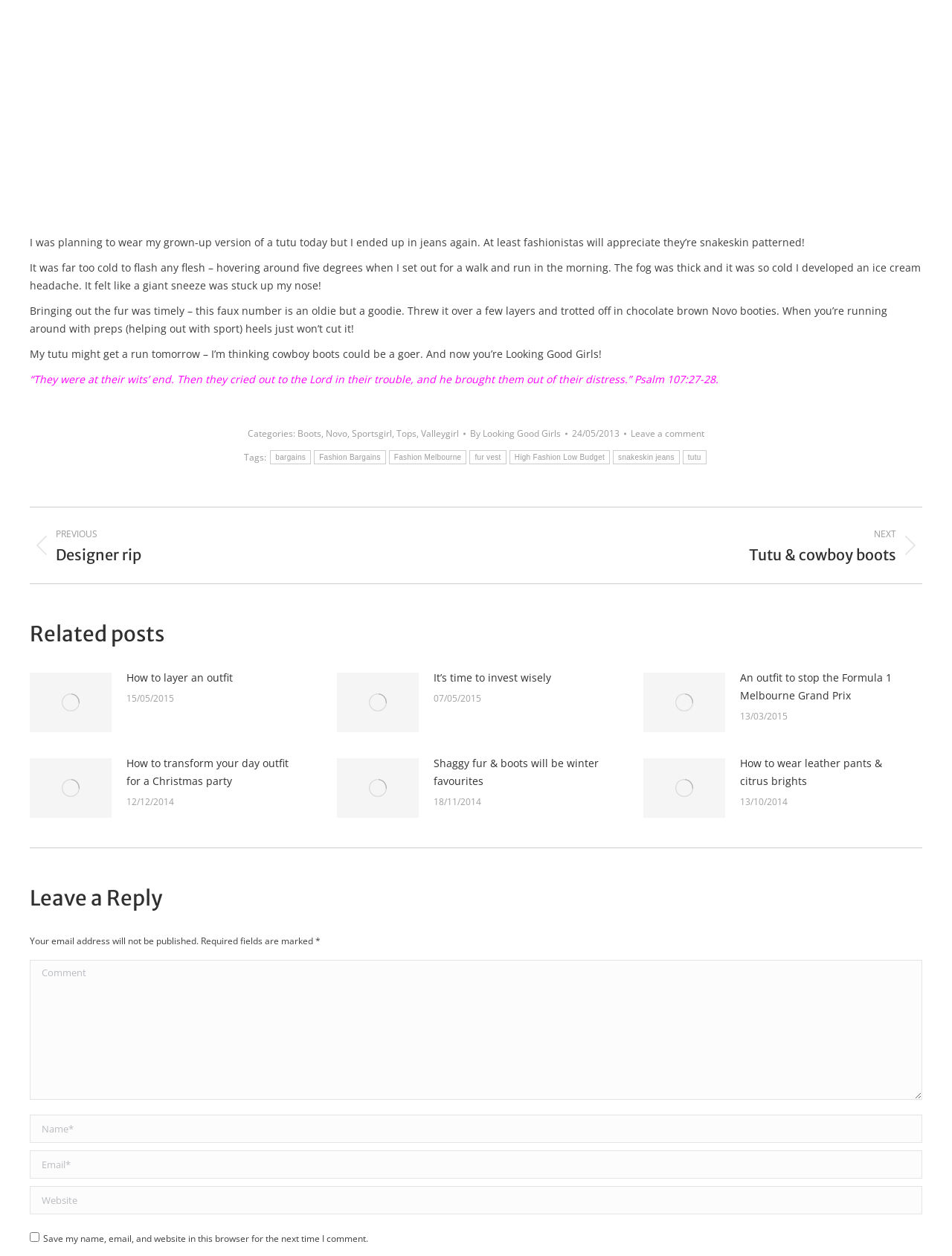Please identify the bounding box coordinates of where to click in order to follow the instruction: "Click on the 'Boots' category".

[0.312, 0.34, 0.338, 0.35]